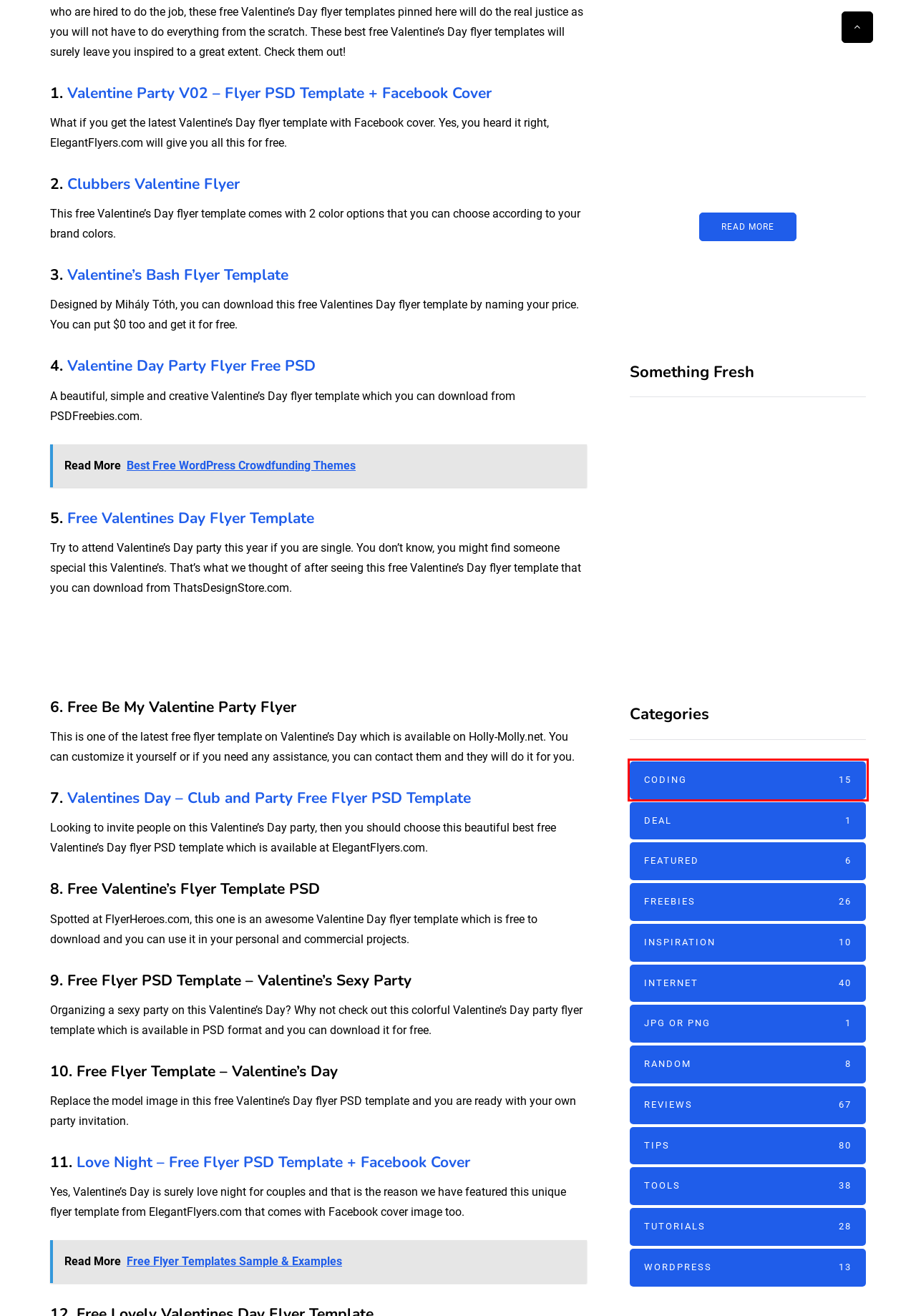Given a webpage screenshot with a red bounding box around a particular element, identify the best description of the new webpage that will appear after clicking on the element inside the red bounding box. Here are the candidates:
A. 40 Free PSD Templates for Modern Business Cards
B. Best Free WordPress Crowdfunding Themes - ThePixelPedia
C. Free Flyer for Valentines Day  - 10016629 | by ElegantFlyer
D. WordPress Archives - ThePixelPedia
E. Valentine Party V02 - Flyer PSD Template  - 10017645 | by ElegantFlyer
F. Deal Archives - ThePixelPedia
G. Coding Archives - ThePixelPedia
H. Top 30 Free Christmas Flyer Templates for 2023

G